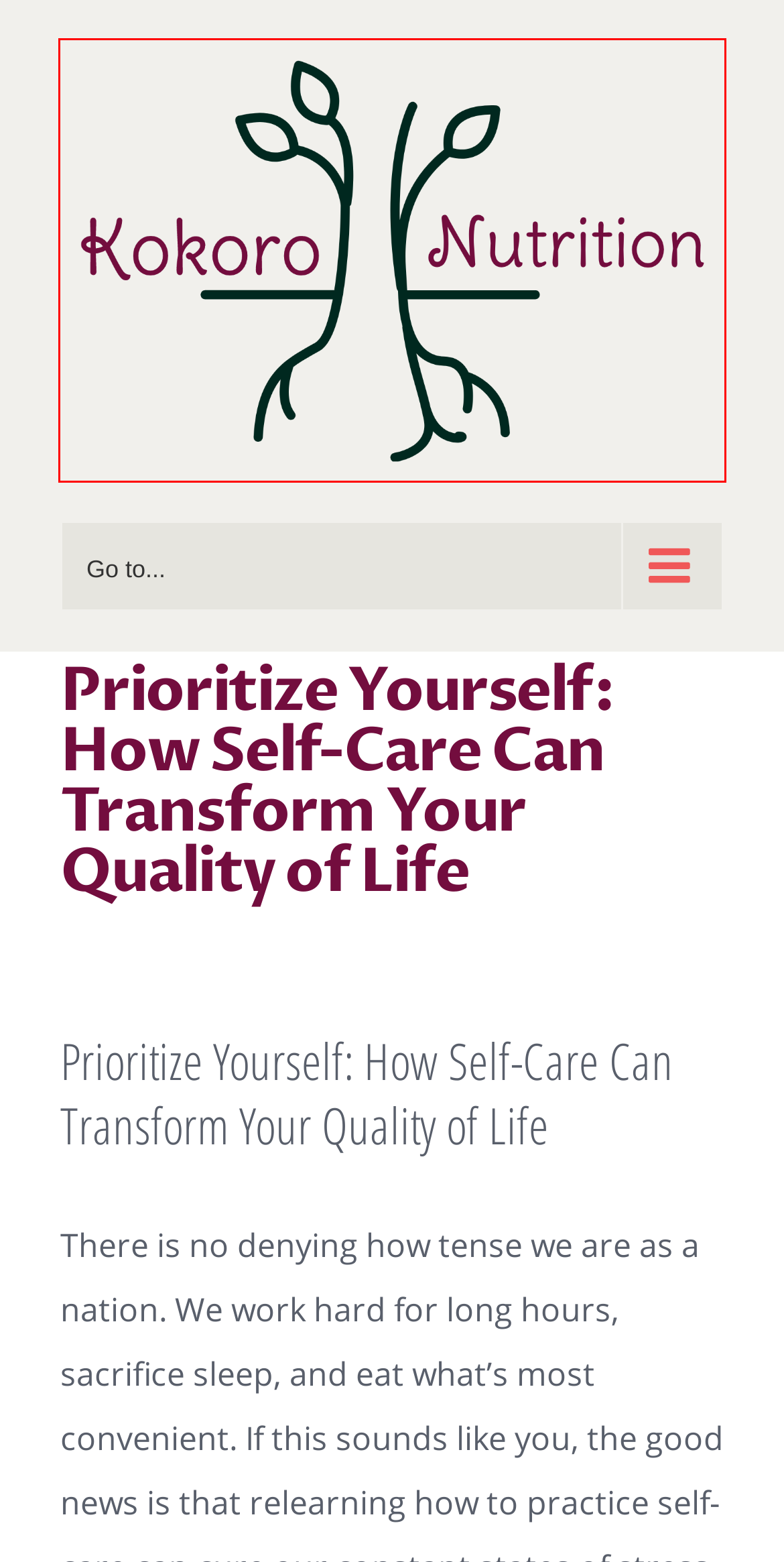Given a webpage screenshot with a UI element marked by a red bounding box, choose the description that best corresponds to the new webpage that will appear after clicking the element. The candidates are:
A. My Opinion of To The Bone - Kokoro Nutrition
B. Self Caring – Be the best you that you can be.
C. "This Is Us" Teaches Us Why Resilience Matters - Kokoro Nutrition
D. The 25 Best Foot Massagers of 2020 - Smart Style Today
E. The Athlete's Plate - Nutrition Plans for Athletes - Kokoro Nutrition
F. About Kokoro Nutrition - Kokoro Nutrition
G. Home - Kokoro Nutrition
H. Actual Ways to 'Reach Out' - Kokoro Nutrition

G